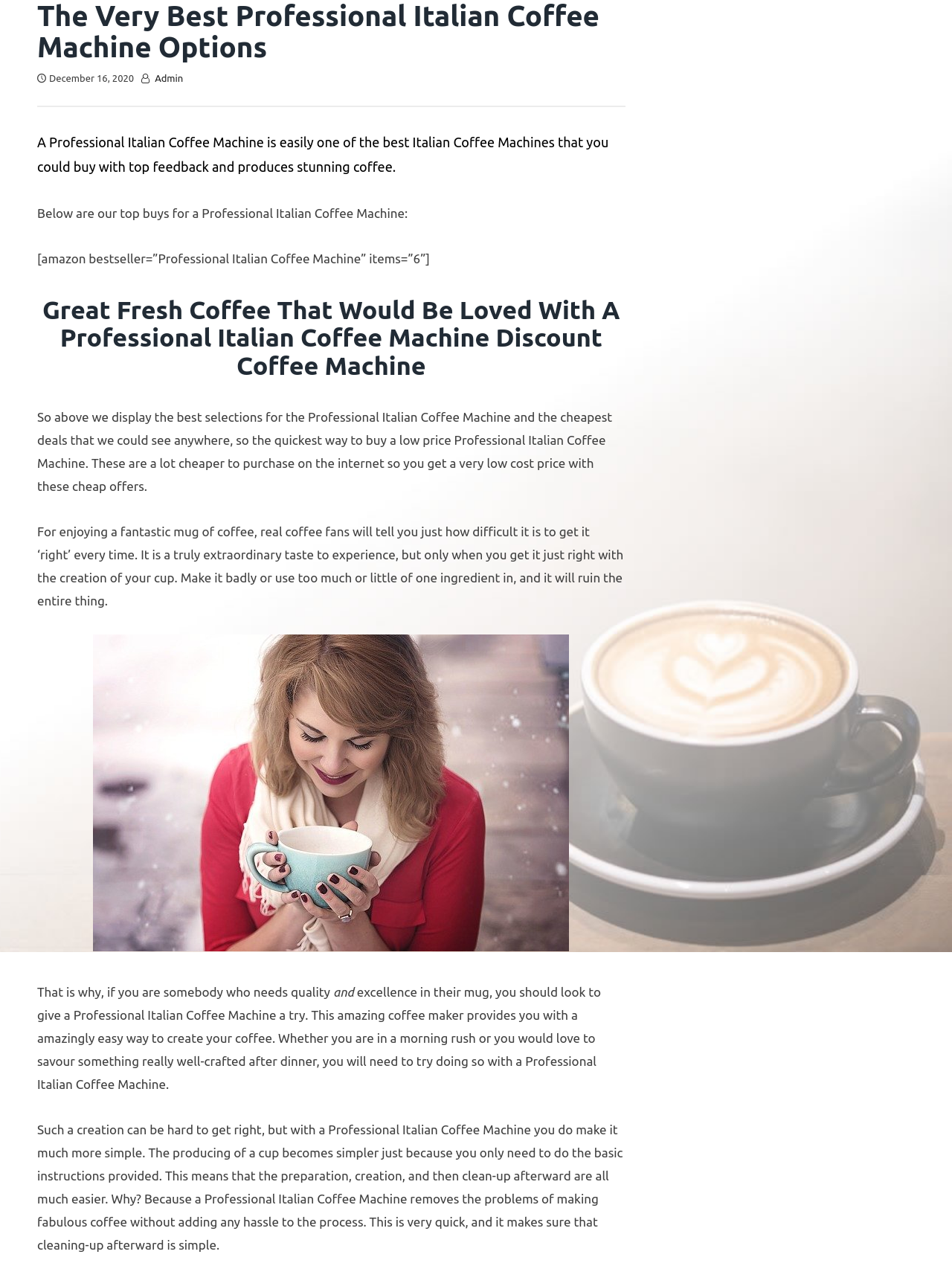Find the coordinates for the bounding box of the element with this description: "December 16, 2020December 16, 2020".

[0.052, 0.058, 0.141, 0.066]